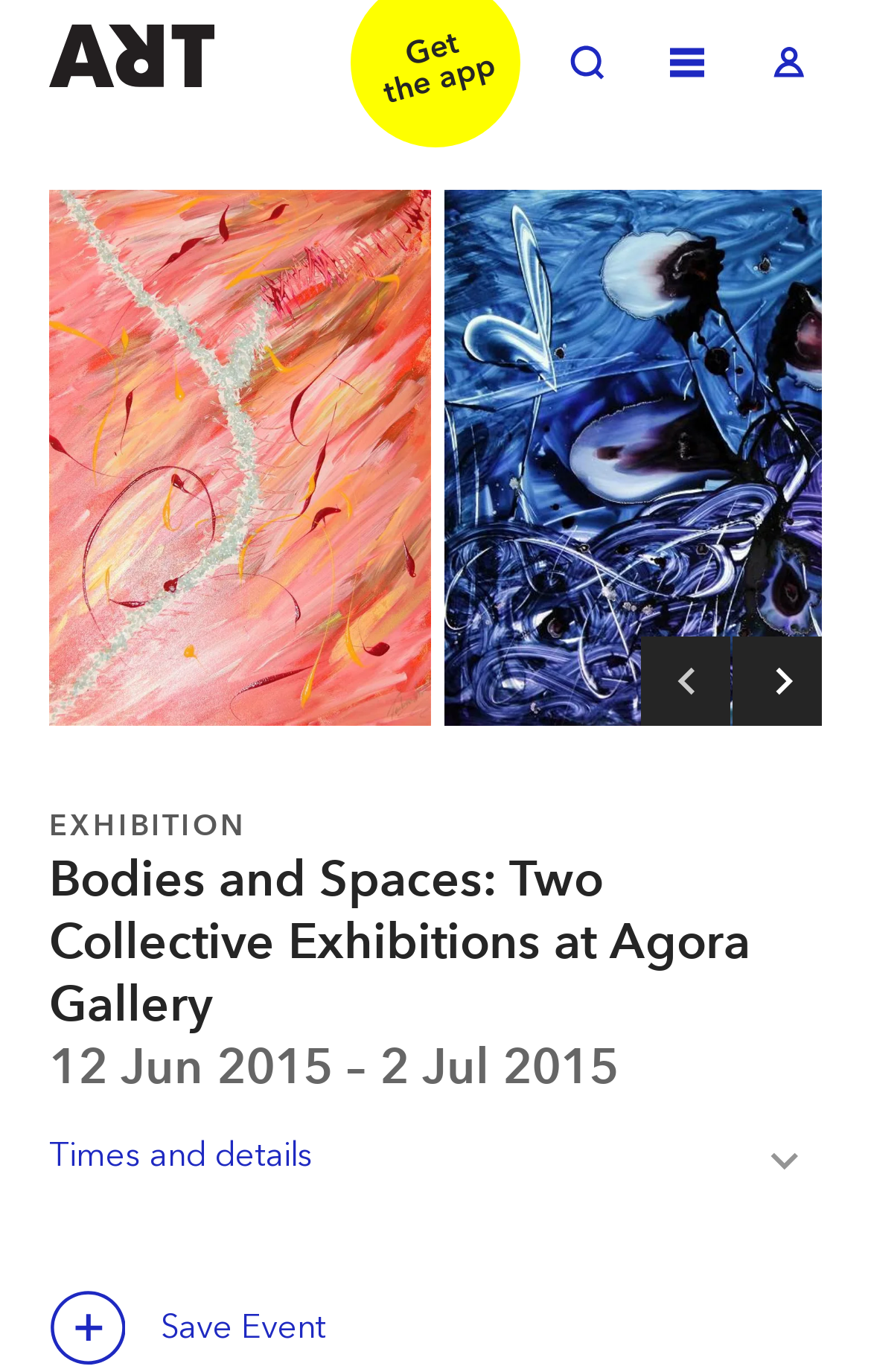Locate and extract the headline of this webpage.

Bodies and Spaces: Two Collective Exhibitions at Agora Gallery